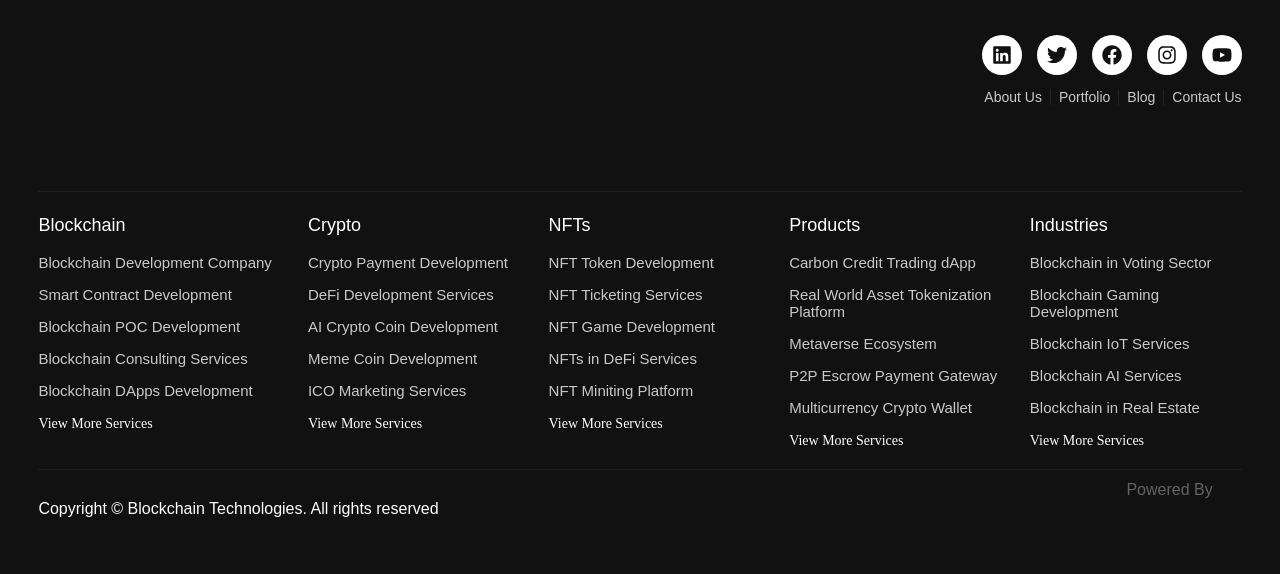Please answer the following question using a single word or phrase: 
How many industries are listed on the webpage?

9